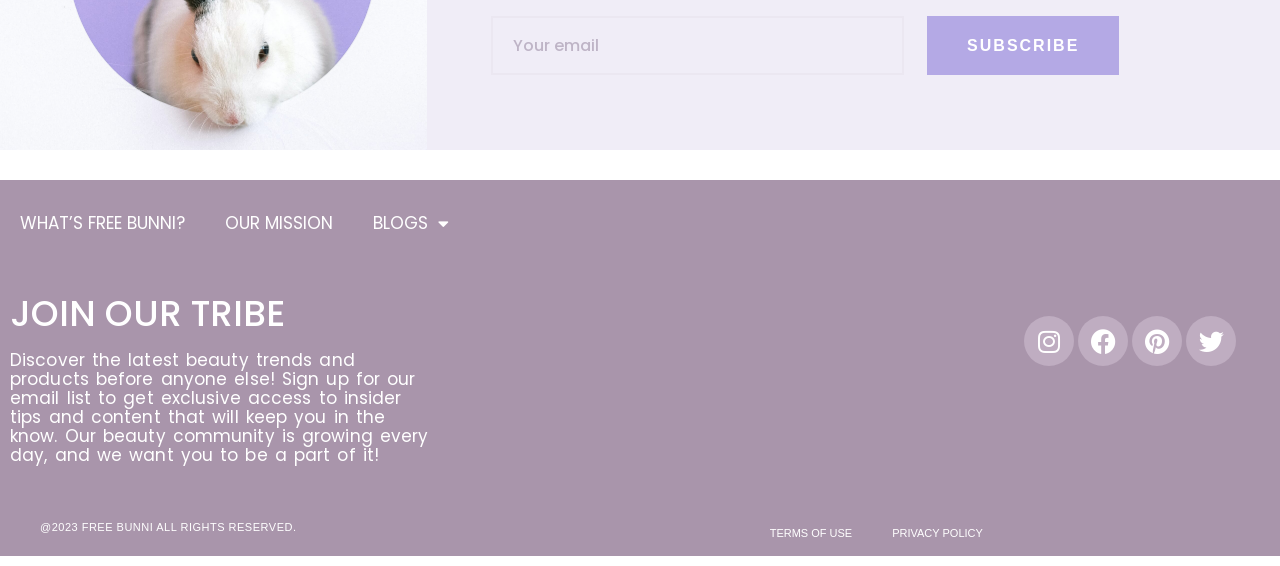Show me the bounding box coordinates of the clickable region to achieve the task as per the instruction: "Go to Previous Post".

None